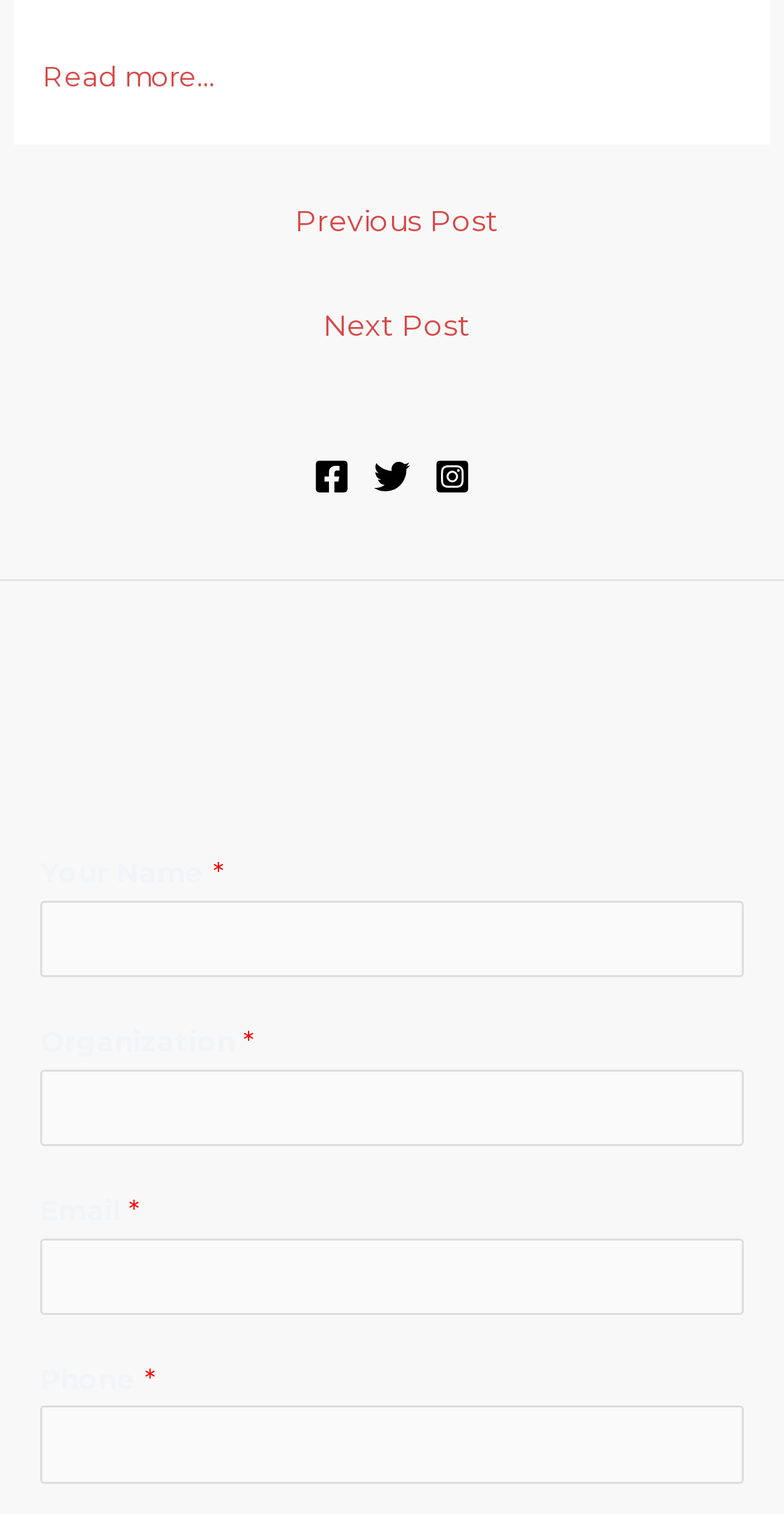Use a single word or phrase to answer the question:
What is the text of the first link on the page?

Read more…